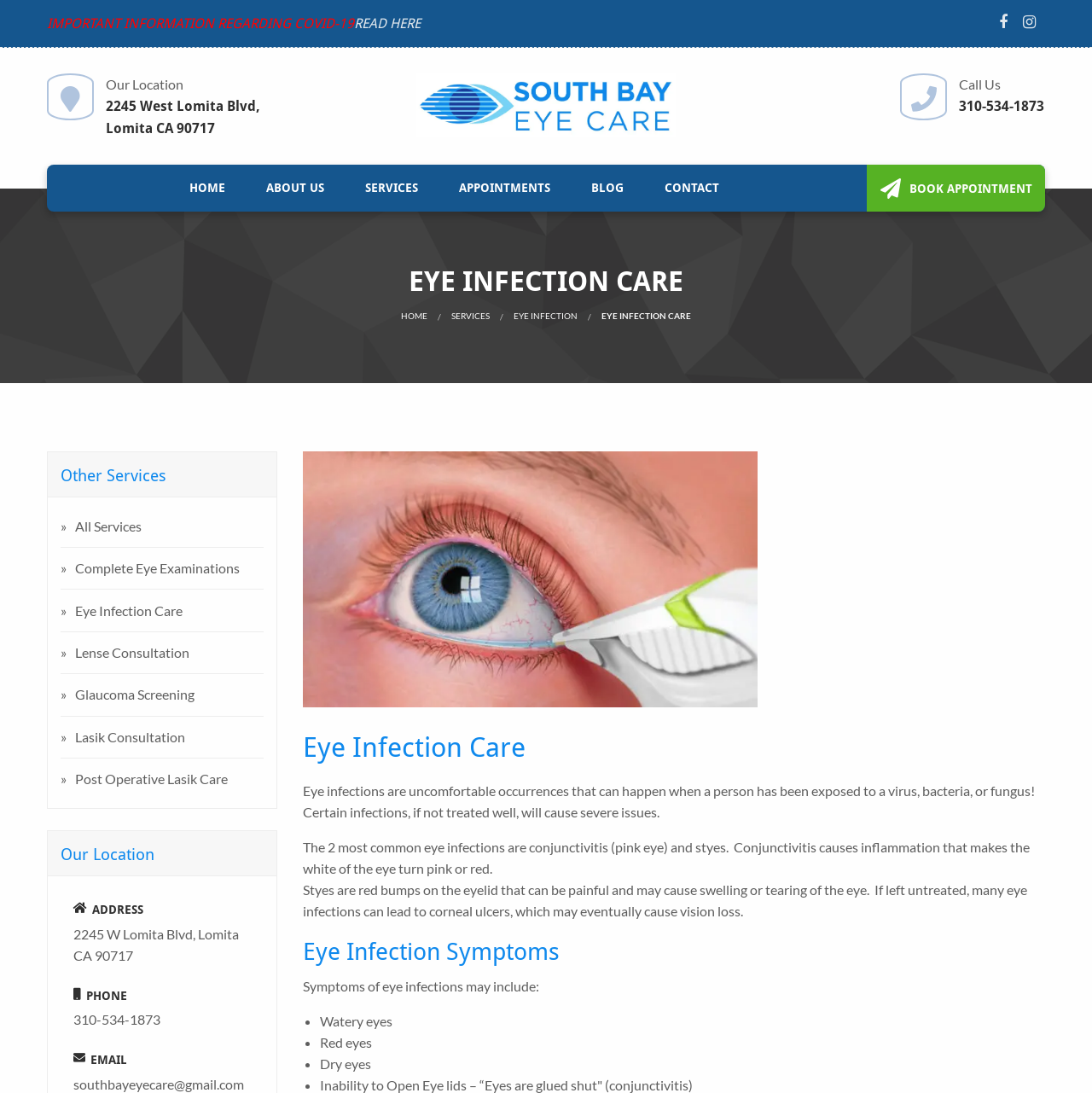Kindly determine the bounding box coordinates for the area that needs to be clicked to execute this instruction: "View 'OTHER SERVICES'".

[0.044, 0.414, 0.253, 0.455]